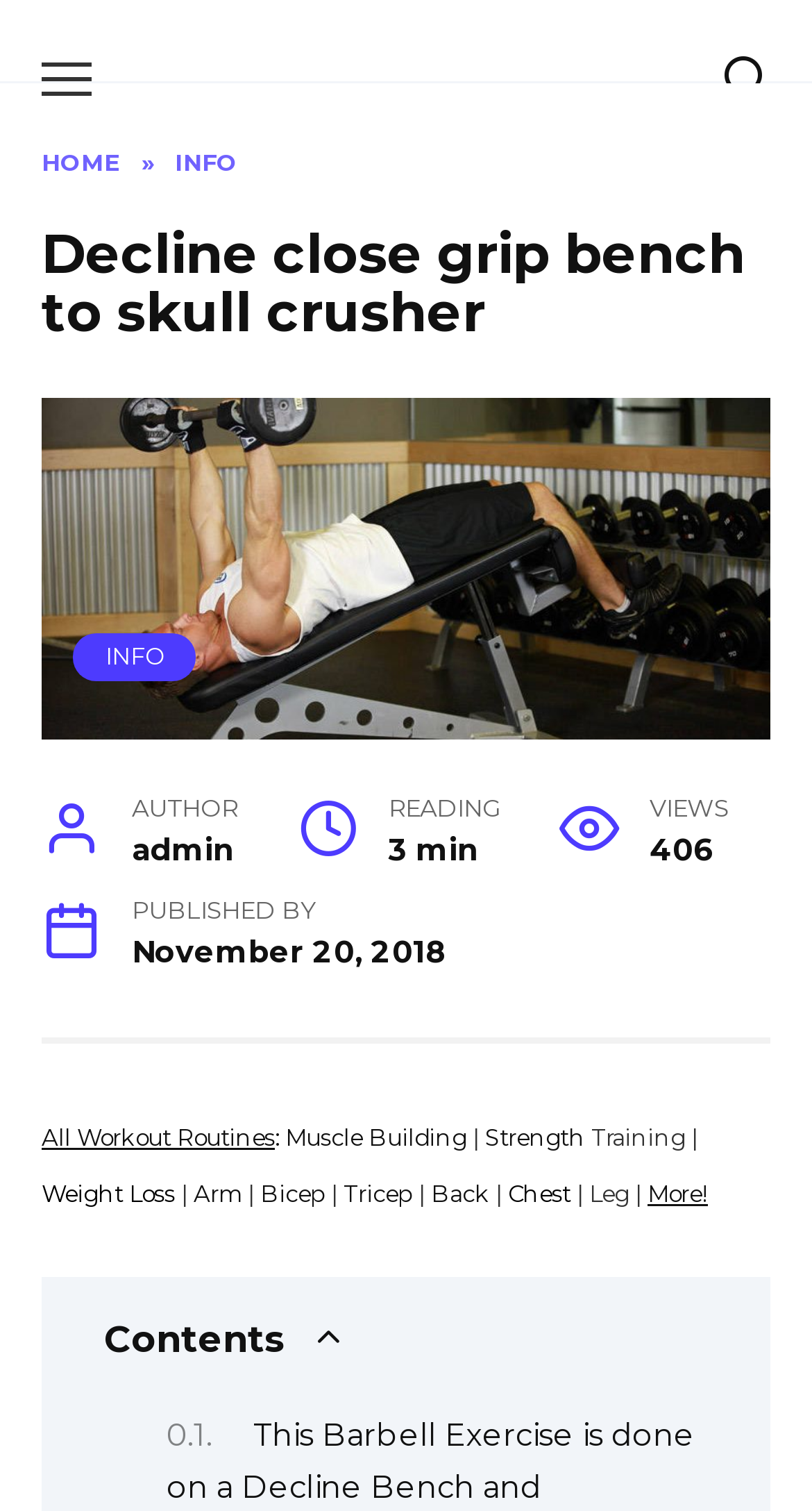What is the author of this article?
Utilize the information in the image to give a detailed answer to the question.

I found the author's name by looking at the static text element with the label 'AUTHOR' and its corresponding value 'admin'.